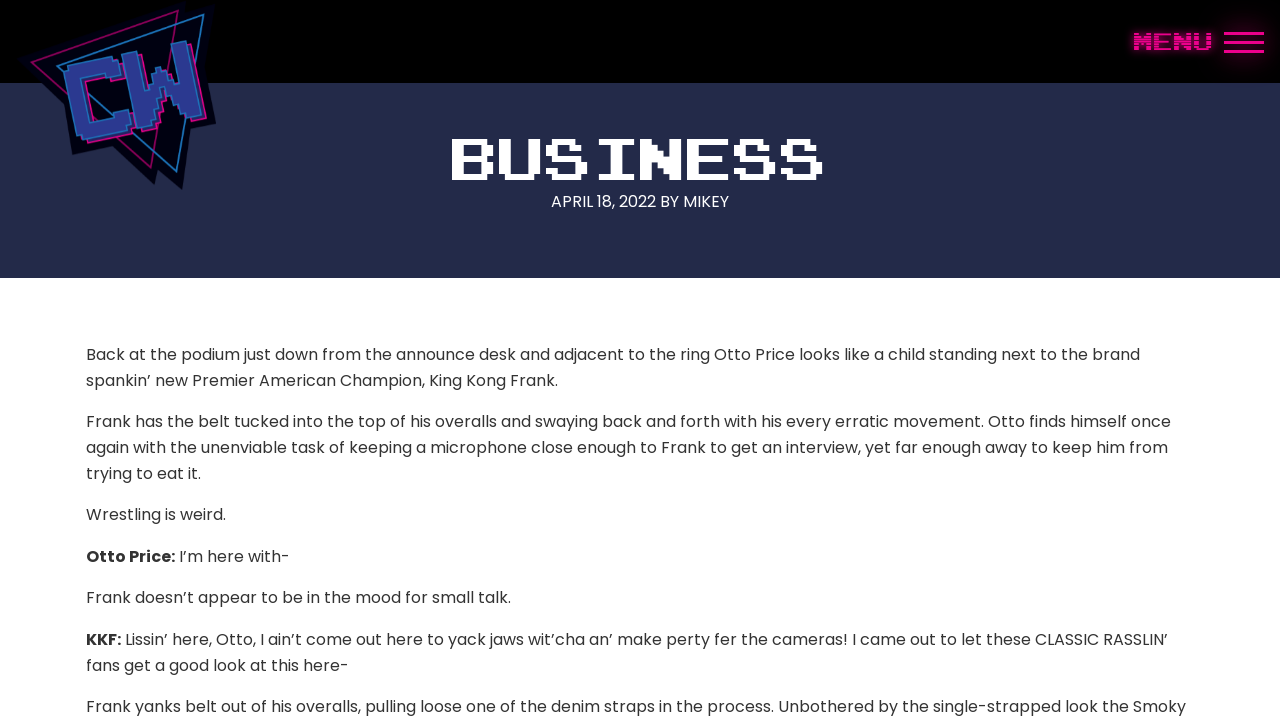Who is being interviewed?
Please answer the question as detailed as possible based on the image.

The question can be answered by understanding the context of the webpage. The text content describes Otto Price holding a microphone and trying to interview someone, and the conversation is between Otto Price and King Kong Frank, indicating that King Kong Frank is being interviewed.